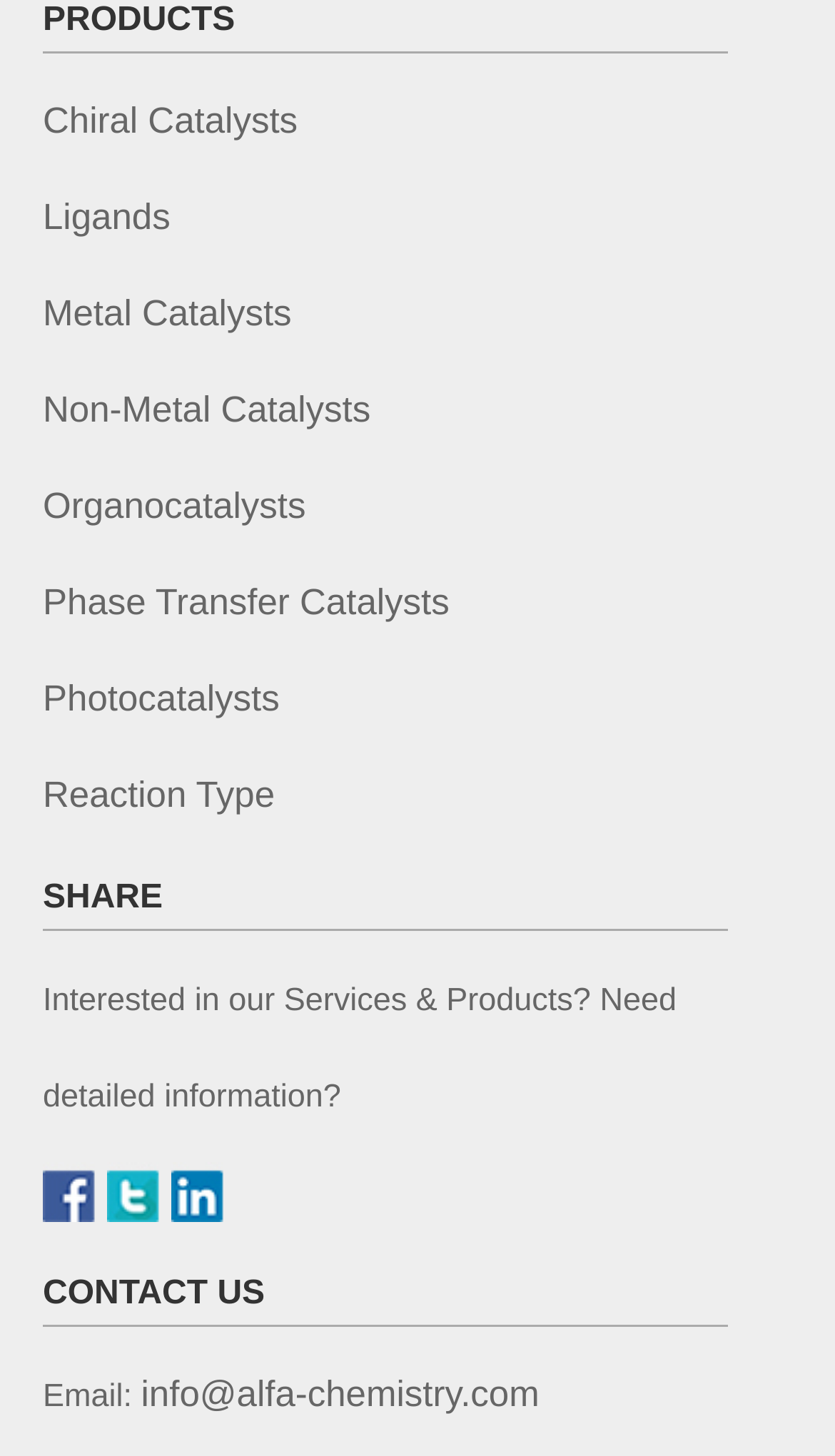Find and specify the bounding box coordinates that correspond to the clickable region for the instruction: "Contact us through email".

[0.169, 0.943, 0.646, 0.971]